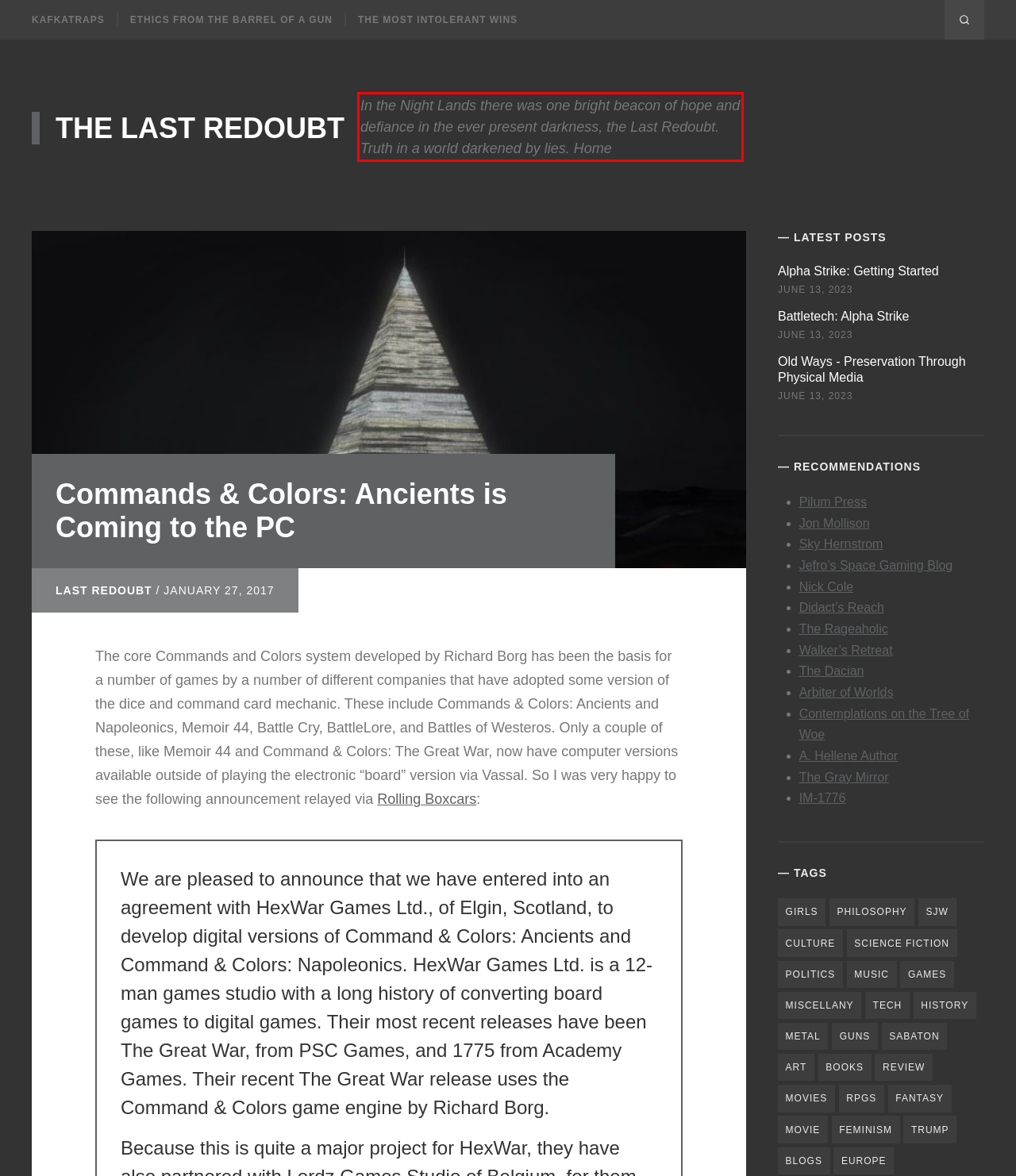Within the screenshot of the webpage, locate the red bounding box and use OCR to identify and provide the text content inside it.

In the Night Lands there was one bright beacon of hope and defiance in the ever present darkness, the Last Redoubt. Truth in a world darkened by lies. Home